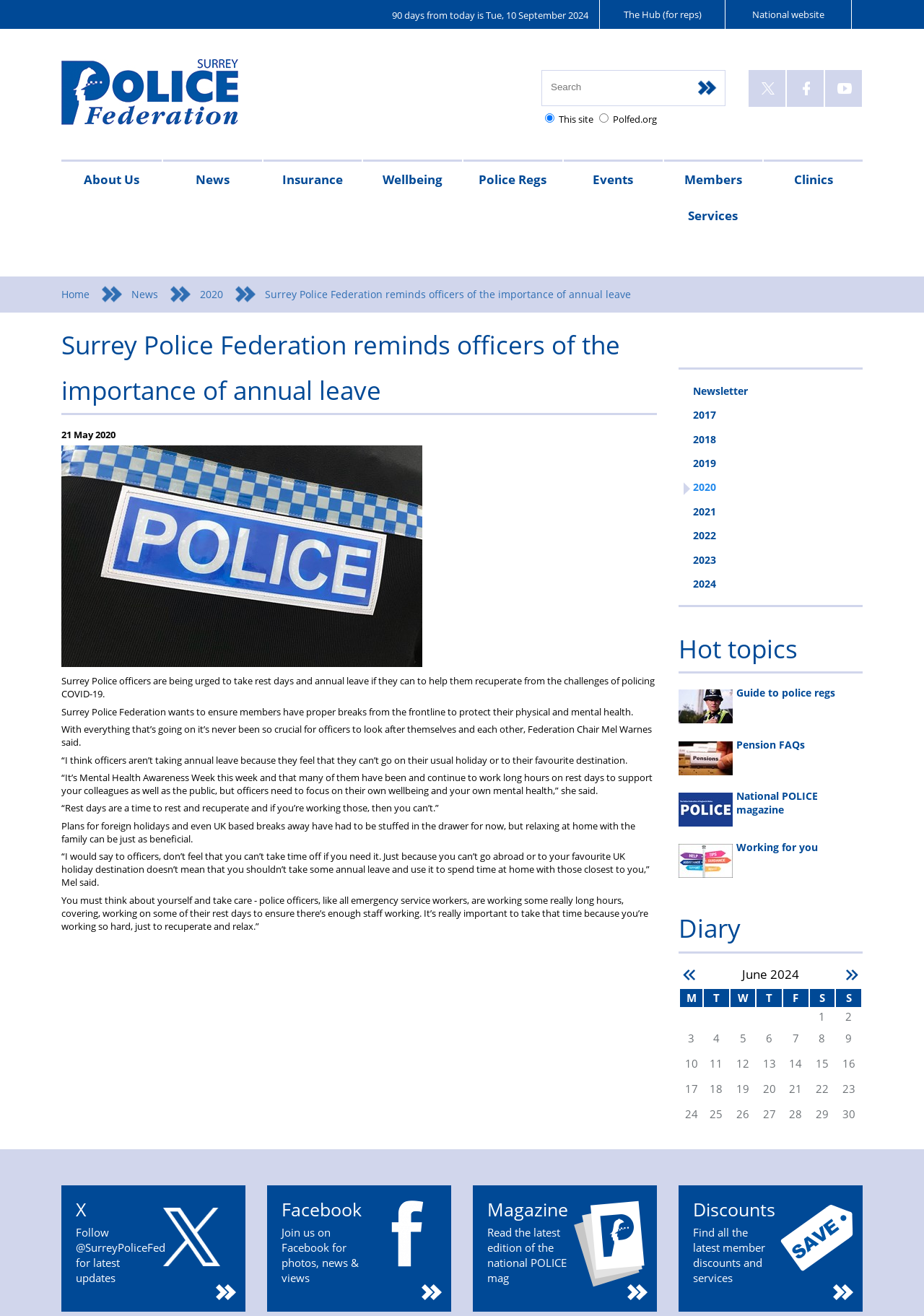Identify the bounding box coordinates of the specific part of the webpage to click to complete this instruction: "Search for something".

[0.596, 0.06, 0.733, 0.072]